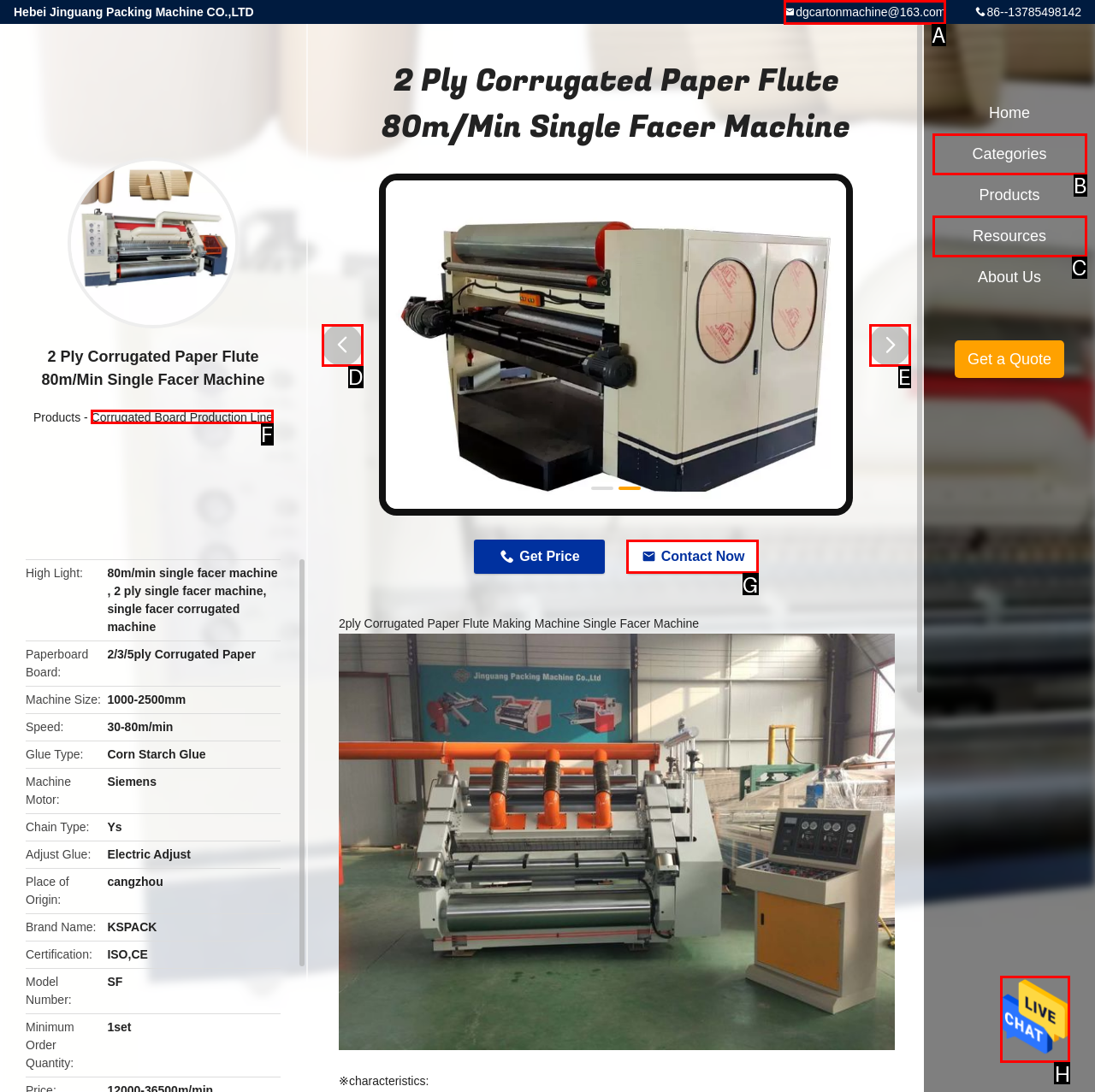Identify the correct HTML element to click for the task: Send a message. Provide the letter of your choice.

H